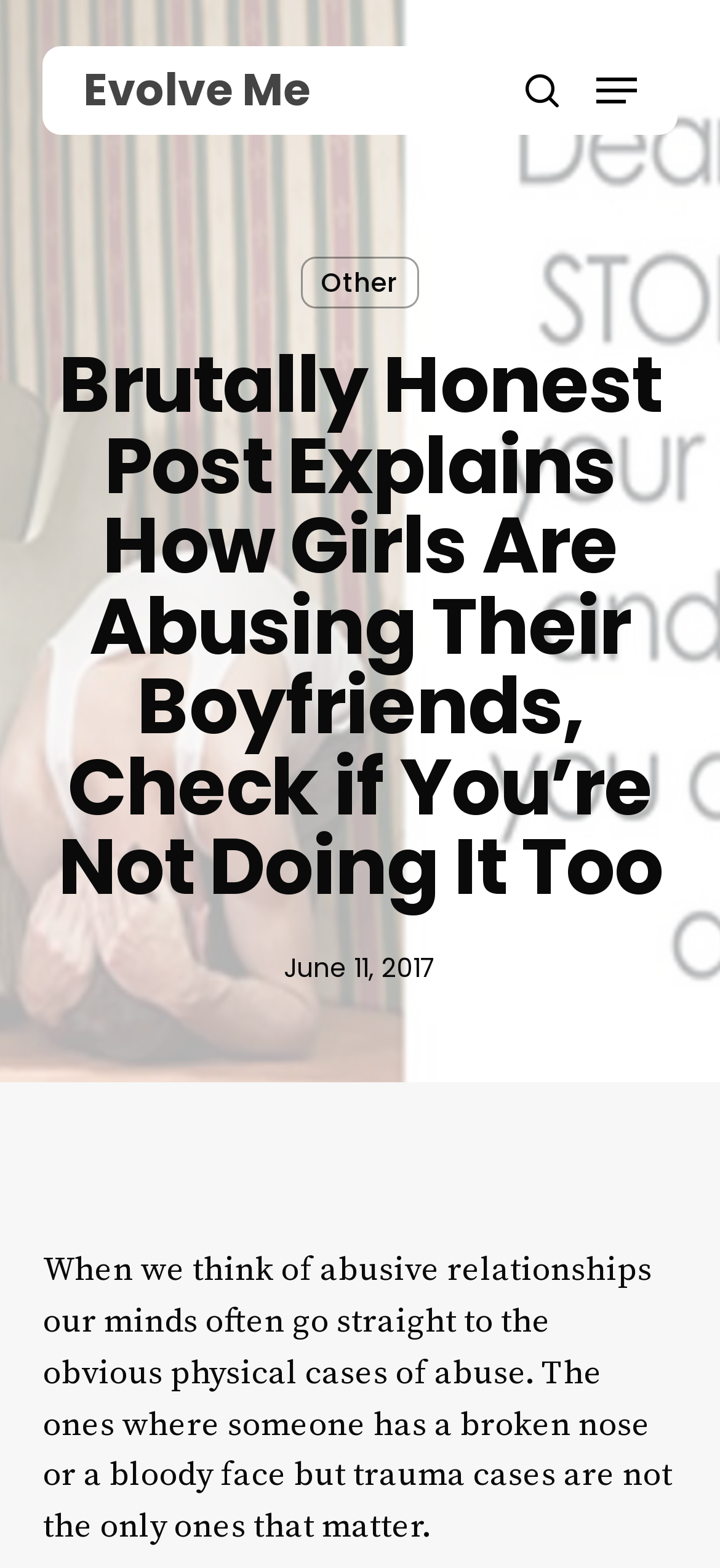What is the purpose of the button at the top right corner?
Kindly offer a detailed explanation using the data available in the image.

I determined the purpose of the button by examining its element description, which indicates that it is a 'Navigation Menu' button, and its location at the top right corner of the page suggests that it is used for navigation.